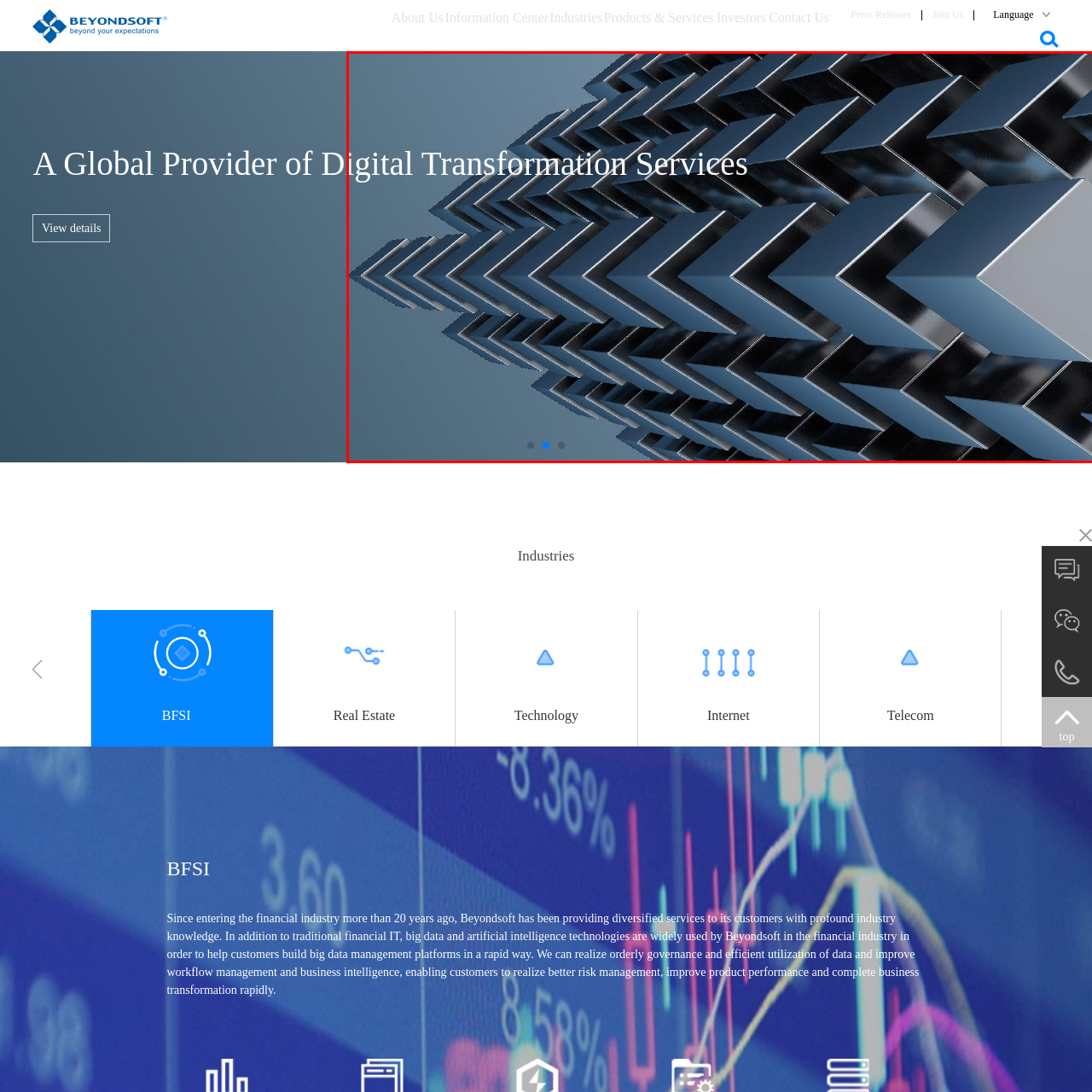Describe in detail the image that is highlighted by the red bounding box.

The image features a visually striking abstract design, characterized by interlocking geometric shapes that create a sense of depth and movement. The predominant colors are shades of blue and silver, adding a modern and sleek aesthetic. Overlaid on this design is bold text that states "Digital Transformation Services," emphasizing the theme of innovation and technology. This graphical representation effectively conveys the concept of progress and advancement in the digital realm, suitable for a company involved in providing cutting-edge technological solutions. The combination of the vivid visuals and the strong messaging invites viewers to engage with the ideas of transformation and modernization in today's digital landscape.